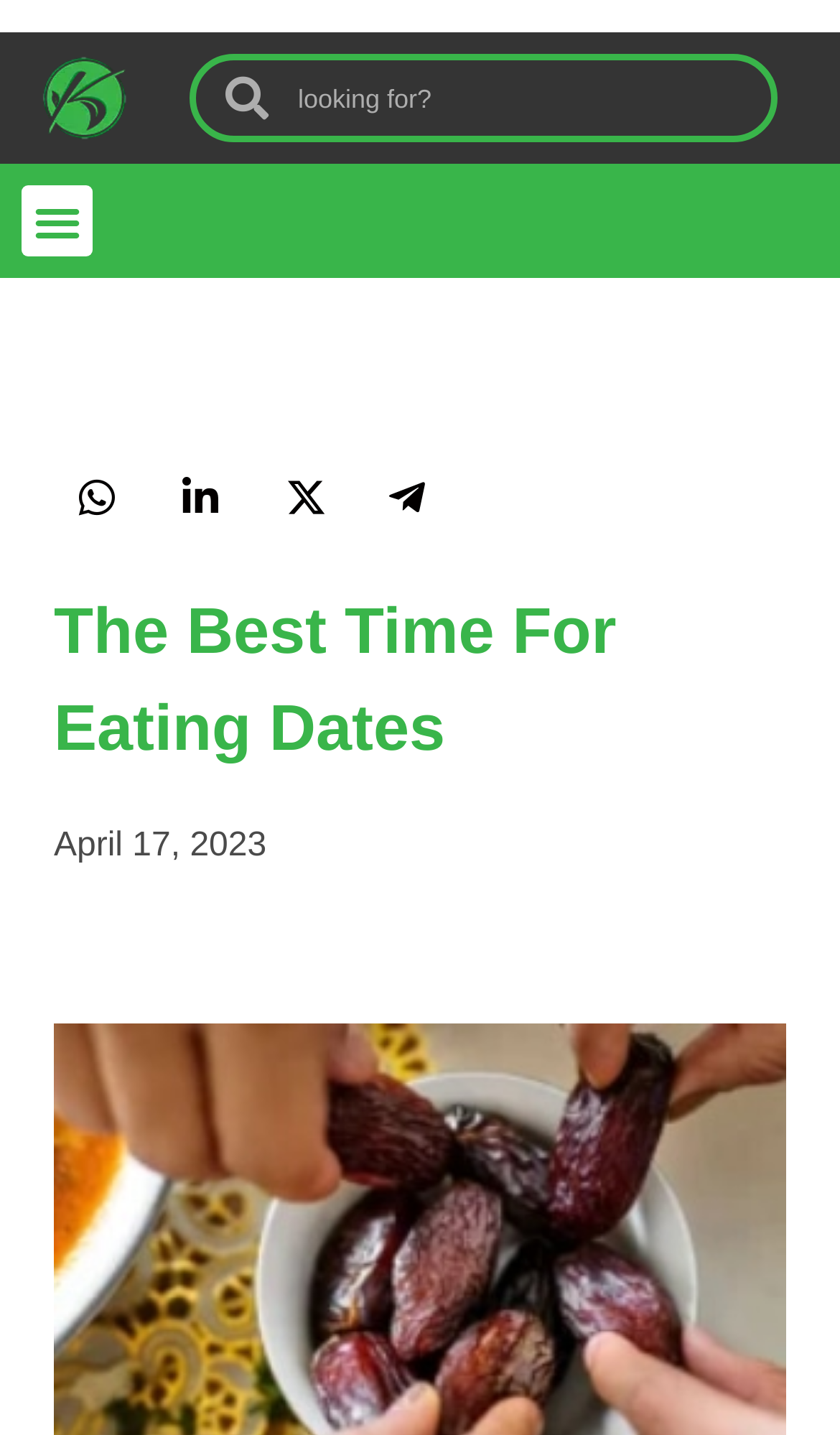Locate the bounding box coordinates of the UI element described by: "April 17, 2023". Provide the coordinates as four float numbers between 0 and 1, formatted as [left, top, right, bottom].

[0.064, 0.572, 0.317, 0.608]